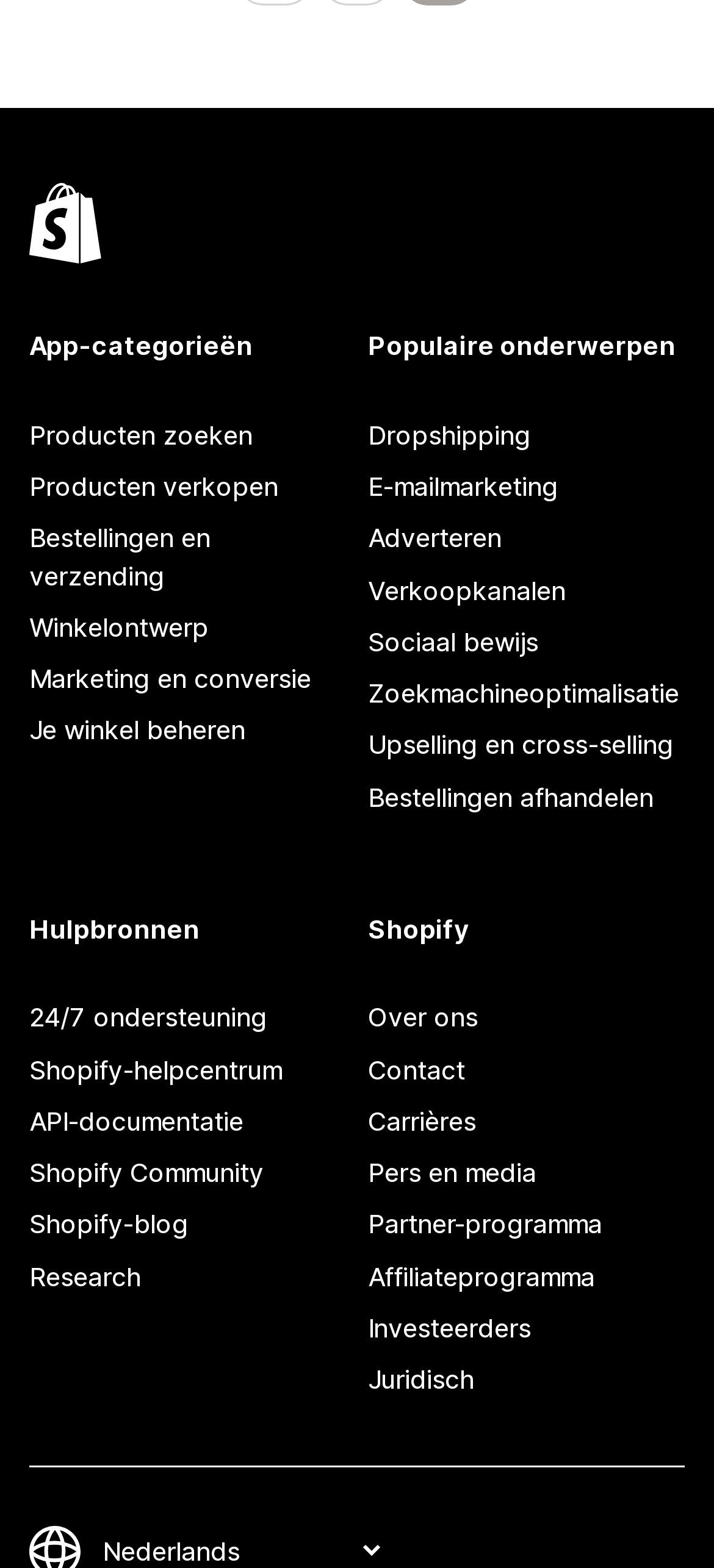Please pinpoint the bounding box coordinates for the region I should click to adhere to this instruction: "Read the Shopify blog".

[0.041, 0.765, 0.485, 0.798]